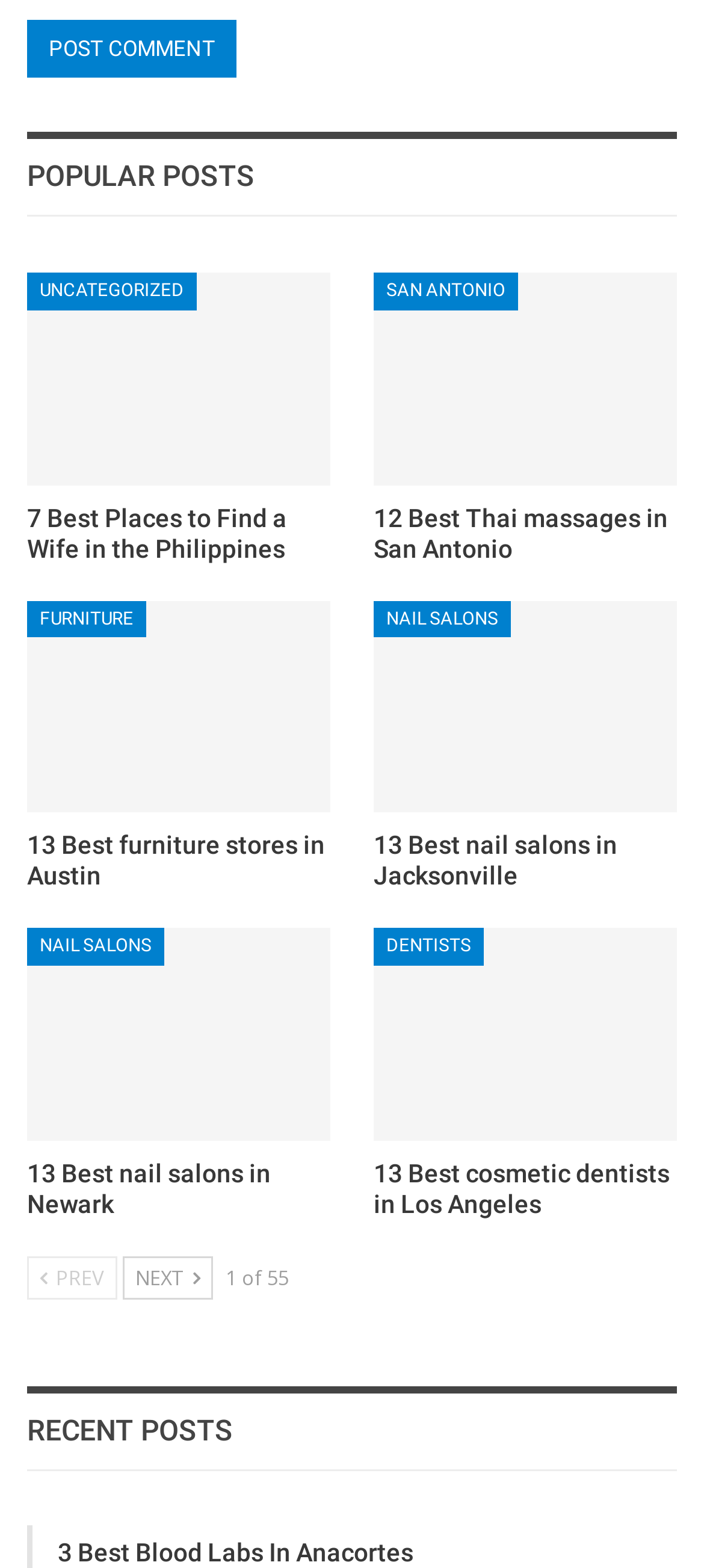Give a one-word or short phrase answer to this question: 
How many pages of posts are there?

55